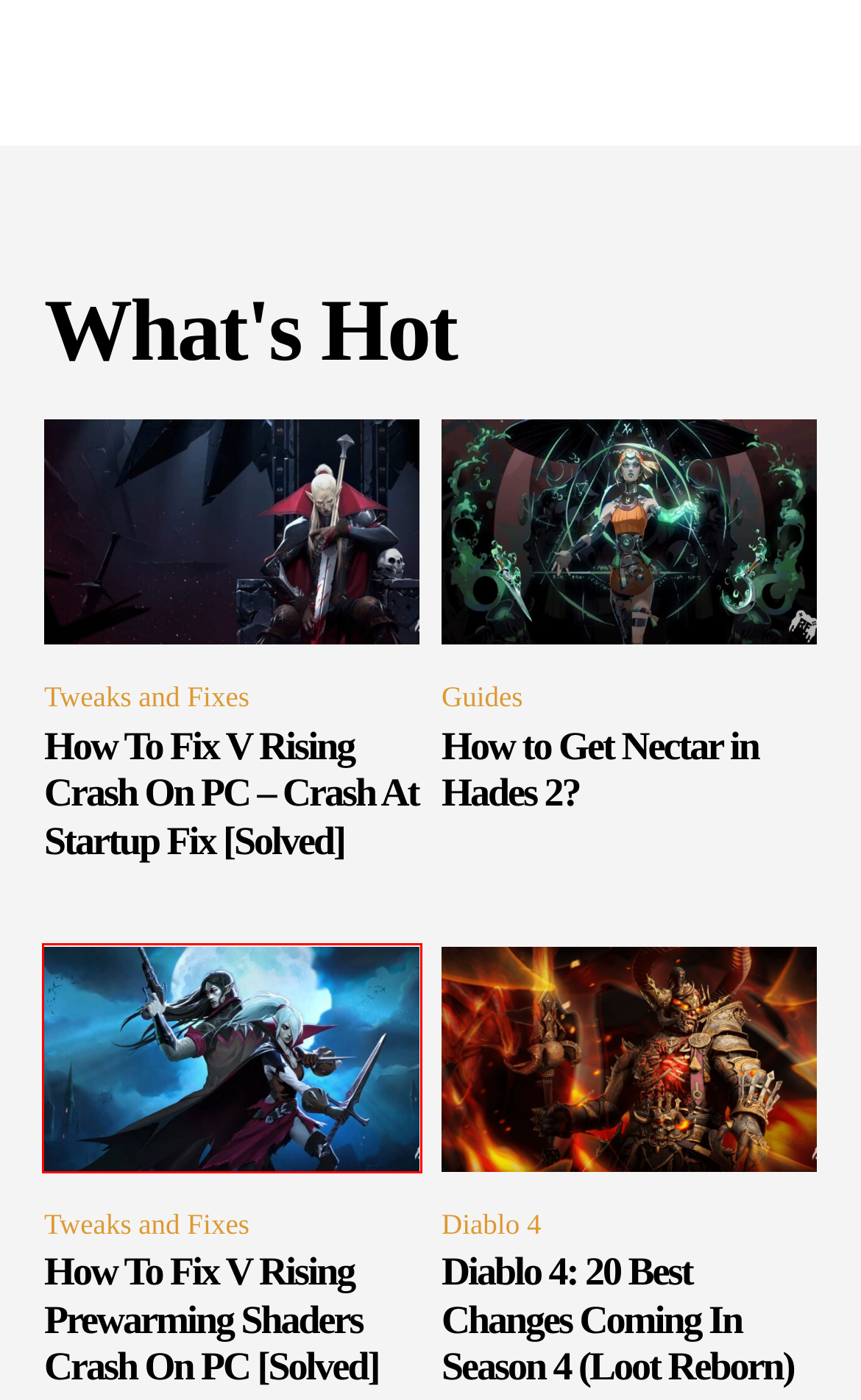You are given a screenshot depicting a webpage with a red bounding box around a UI element. Select the description that best corresponds to the new webpage after clicking the selected element. Here are the choices:
A. Diablo 4: Best Changes Coming In Season 4 (Loot Reborn)
B. How To Fix V Rising Prewarming Shaders Crash On PC [Solved]
C. How To Fix V Rising Crash On PC - Crash At Startup Fix [Solved]
D. How to Get Nectar in Hades 2? - RespawnFirst
E. Baldur’s Gate 3 Guides
F. Code Vein Guides
G. Elden Ring Guides
H. Crusader Kings 3 Guides

B